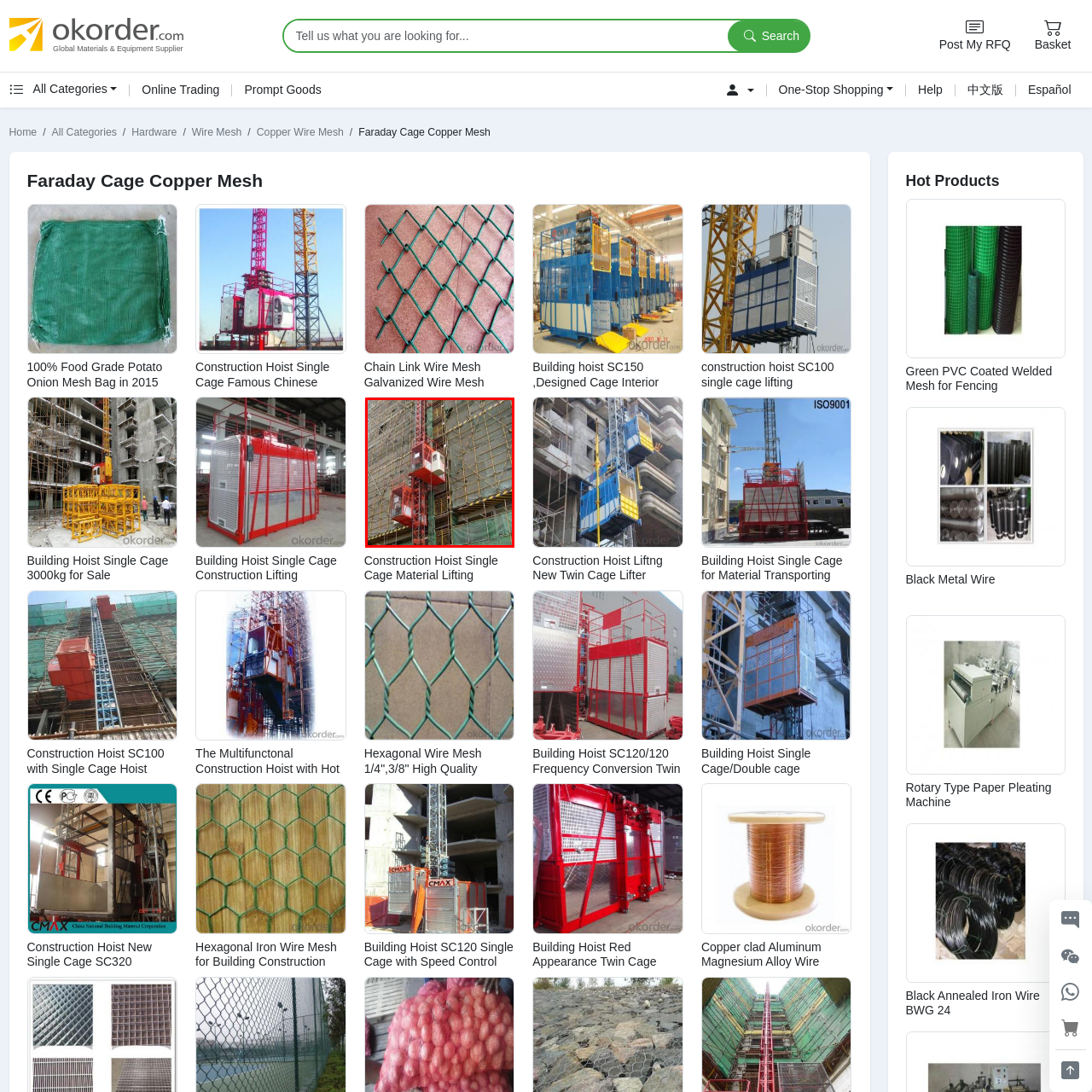Offer a detailed caption for the picture inside the red-bordered area.

The image showcases a construction site featuring two red construction hoist cages attached to a tall building under scaffolding. The hoists, designed for material lifting, are positioned parallel to each other, enabling efficient transportation of supplies and personnel. The building façade is wrapped in green mesh for safety, and the scaffolding is secured with yellow warning tape, highlighting the active construction environment. The hoists offer easy access to different building levels, facilitating workflow on the project. This setup is ideal for enhancing productivity during construction operations.